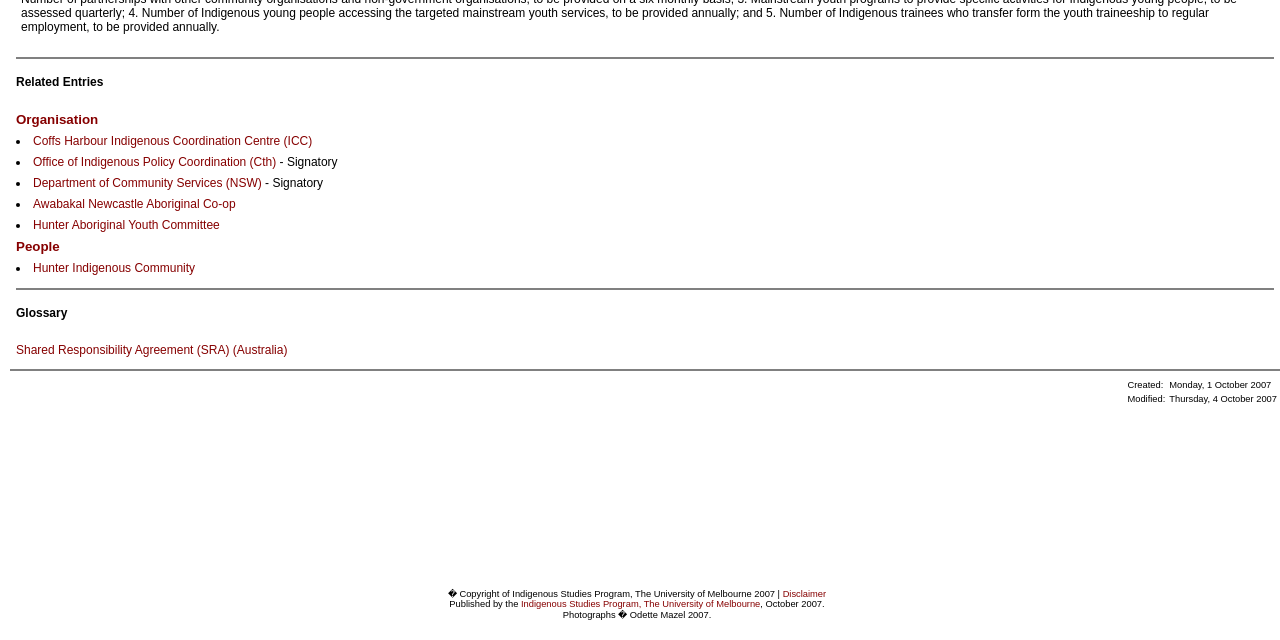Please find the bounding box for the UI component described as follows: "Department of Community Services (NSW)".

[0.026, 0.275, 0.204, 0.297]